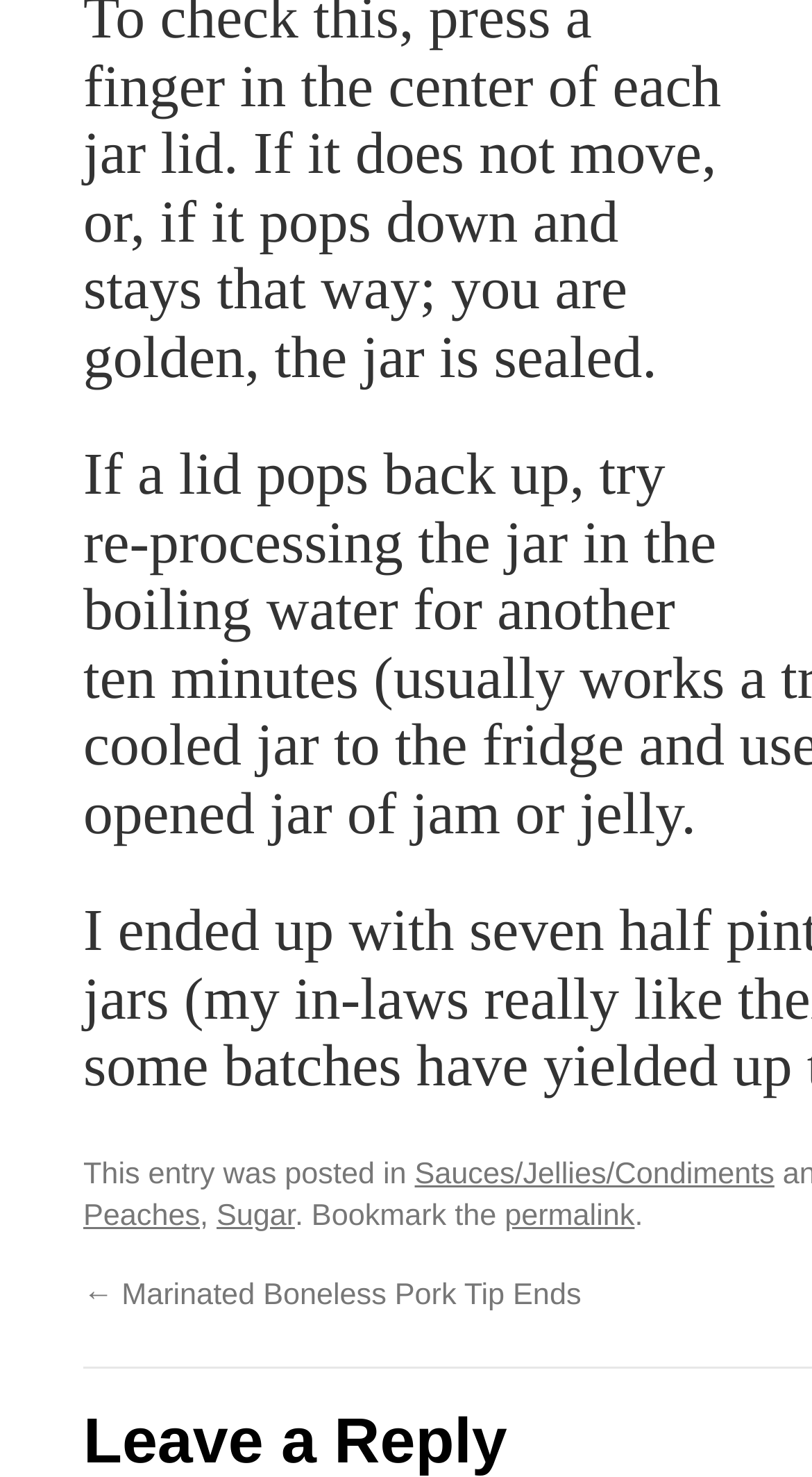What can be done with the permalink?
Please respond to the question with a detailed and well-explained answer.

The text 'Bookmark the permalink' is present in the webpage, indicating that the permalink can be bookmarked.